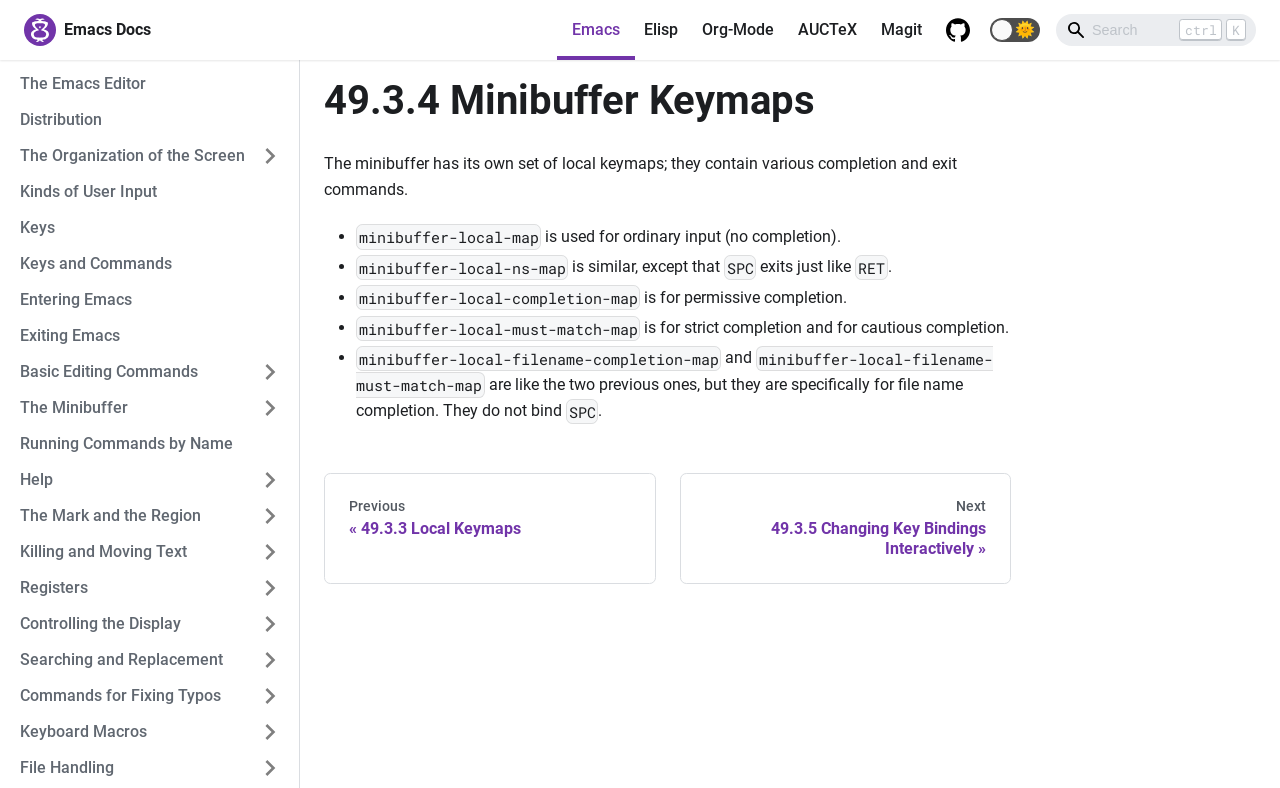Identify the bounding box coordinates of the region that should be clicked to execute the following instruction: "Go to Emacs Emacs Docs".

[0.019, 0.018, 0.118, 0.058]